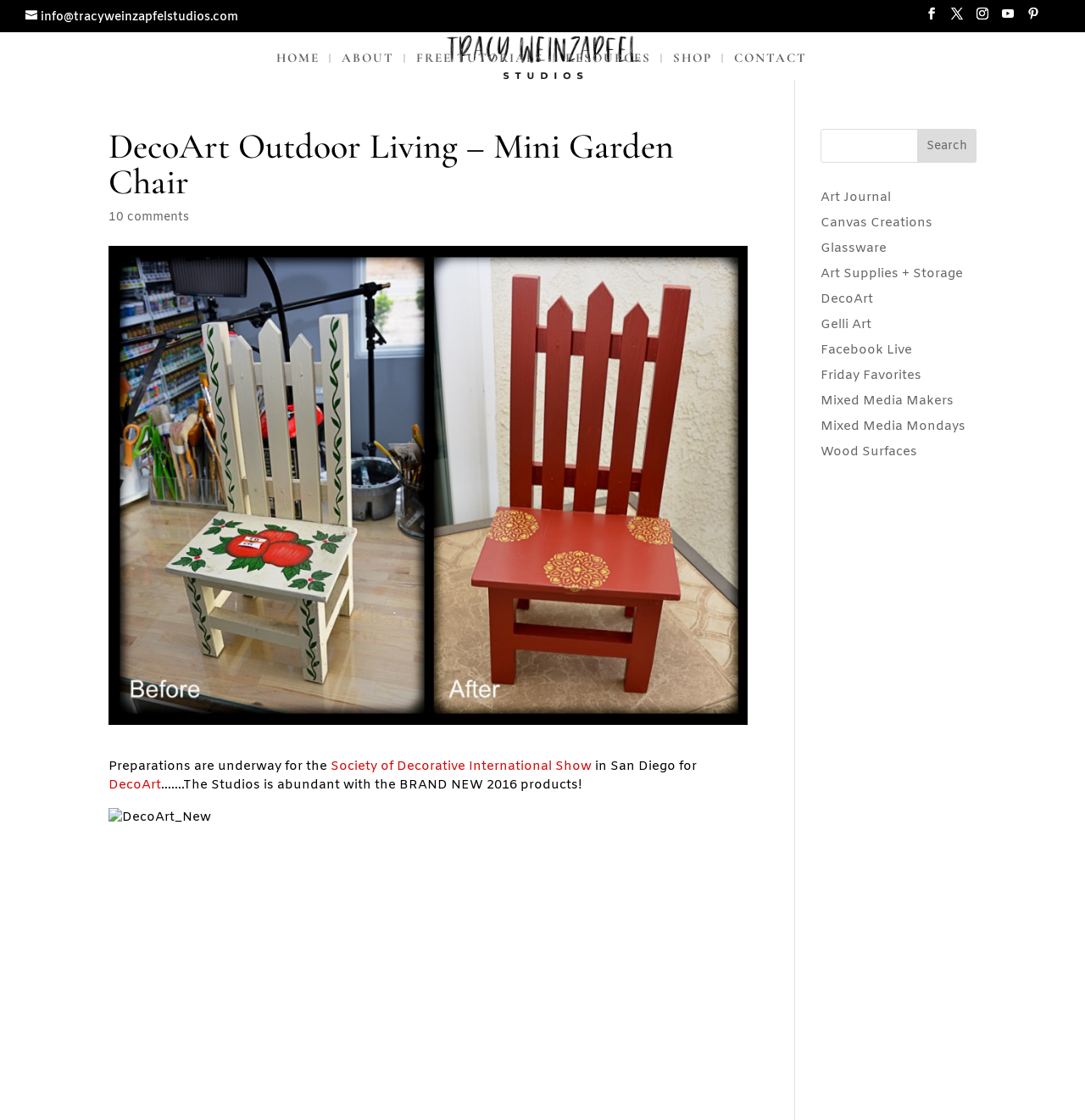What is the event mentioned in the webpage?
Look at the image and construct a detailed response to the question.

I found the answer by reading the text content of the link element which mentions the event 'Society of Decorative International Show' in San Diego for DecoArt.